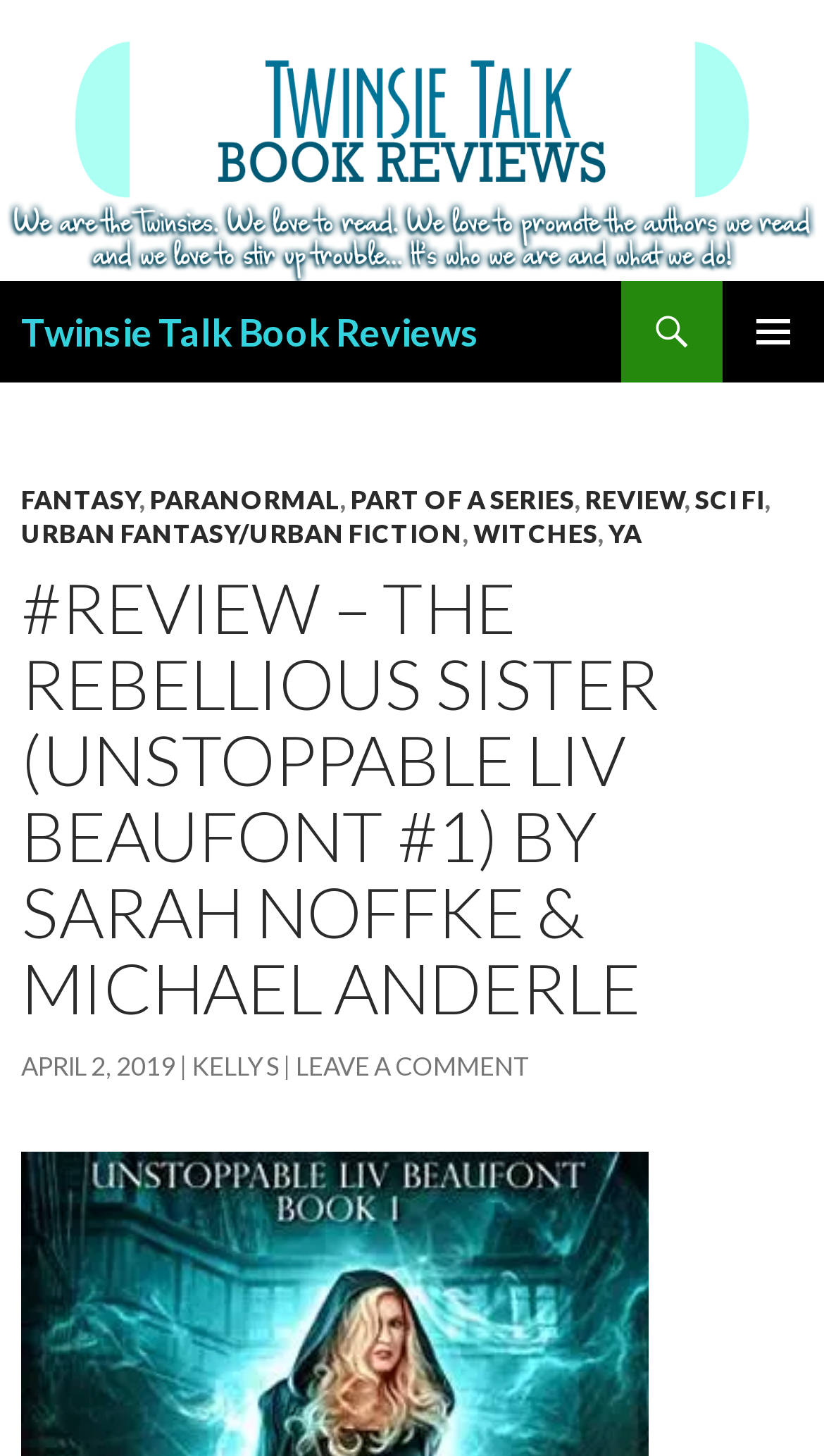Generate a thorough caption that explains the contents of the webpage.

This webpage is a book review page, specifically for "The Rebellious Sister" by Sarah Noffke and Michael Anderle. At the top left corner, there is a logo image and a link to "Twinsie Talk Book Reviews", which is also the title of the webpage. Below the logo, there is a heading with the same text. 

On the top right corner, there are three links: "Search", a button labeled "PRIMARY MENU", and a "SKIP TO CONTENT" link. 

Below these top elements, there is a header section with several links to categories, including "FANTASY", "PARANORMAL", "PART OF A SERIES", "REVIEW", "SCI FI", "URBAN FANTASY/URBAN FICTION", "WITCHES", and "YA". These links are arranged horizontally, with commas separating them.

The main content of the page is a review of the book, with a heading that includes the title and authors of the book. The review is not summarized here, but it takes up most of the page. At the bottom of the review, there are links to the date of the review, "APRIL 2, 2019", the reviewer's name, "KELLY S", and a "LEAVE A COMMENT" link.